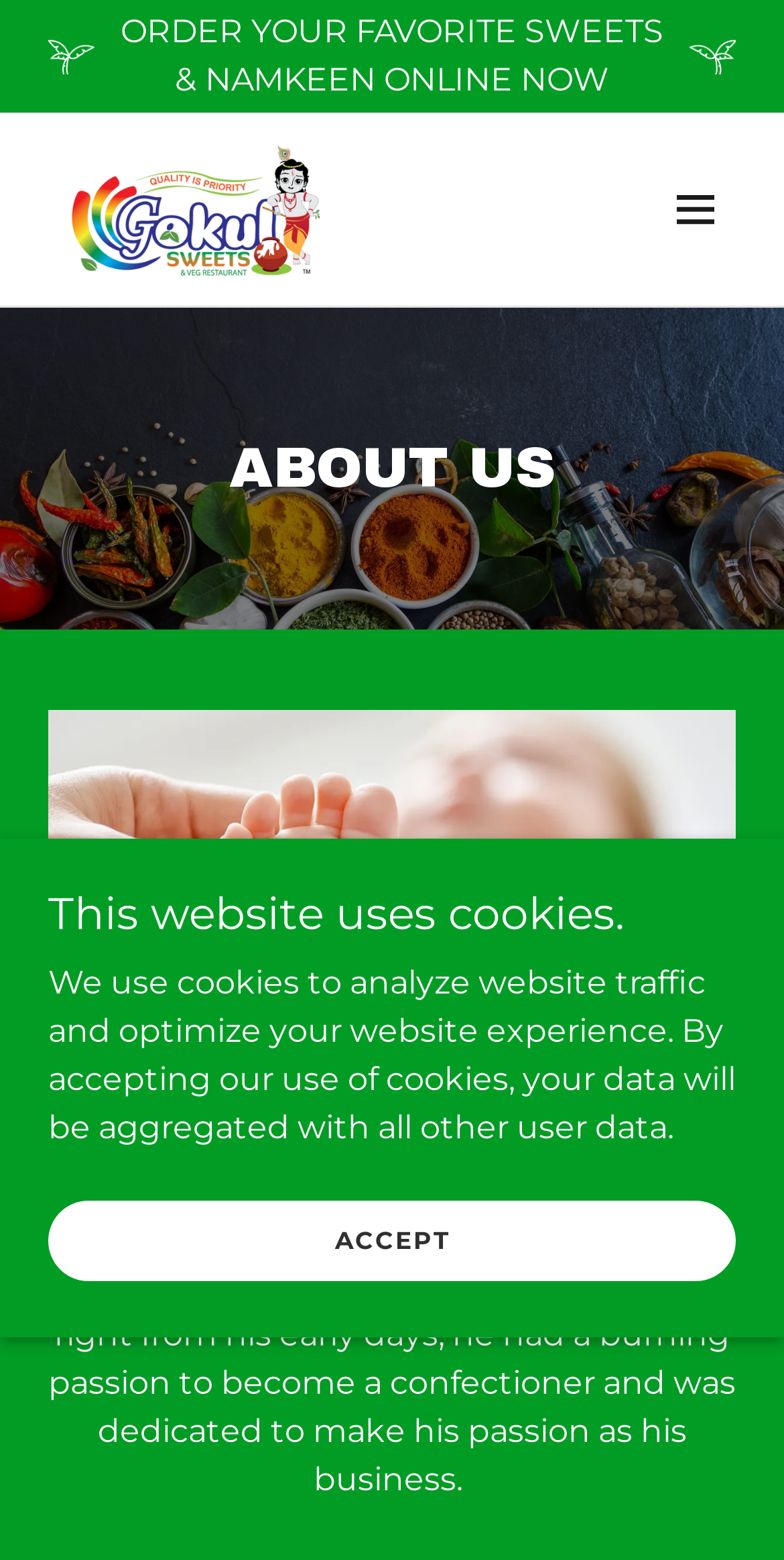Extract the bounding box coordinates for the UI element described as: "Accept".

[0.062, 0.768, 0.938, 0.82]